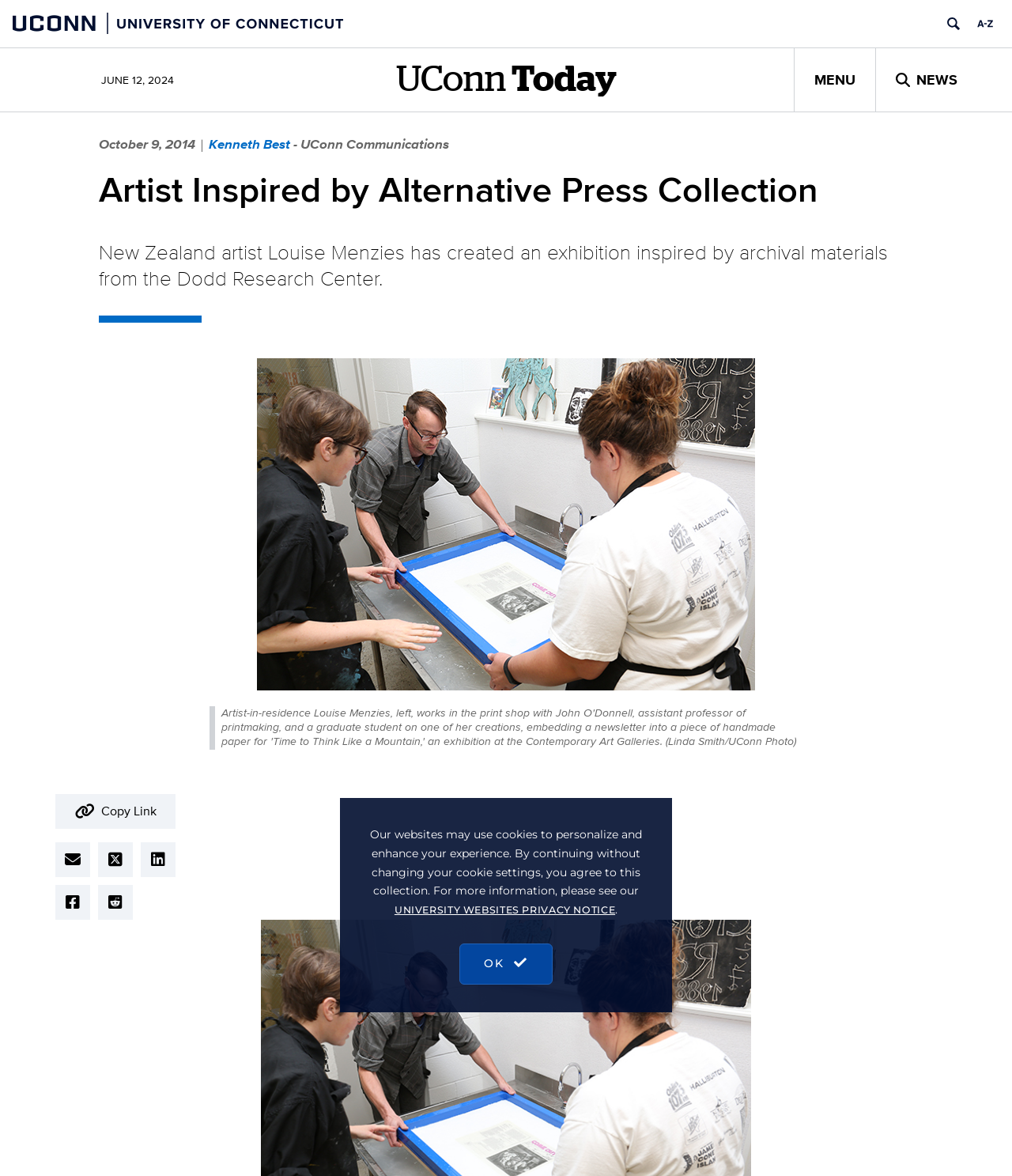Articulate a complete and detailed caption of the webpage elements.

The webpage is about an exhibition inspired by archival materials from the Dodd Research Center, created by New Zealand artist Louise Menzies. At the top of the page, there is a notification about cookies and privacy, with a link to the university's privacy notice and an "accept cookies" button. 

Below the notification, there is a layout table with several links, including "UNIVERSITY OF CONNECTICUT", "Search University of Connecticut", and "A to Z Index". The date "JUNE 12, 2024" is displayed, followed by a heading "UConn Today" with a link to the same page. There are also links to "MENU" and "NEWS" with an image next to the "NEWS" link.

The main content of the page starts with a header "Artist Inspired by Alternative Press Collection", followed by a paragraph of text describing the exhibition. Below the text, there is a large figure with an image of the artist, Louise Menzies, working in a print shop. The image is accompanied by a caption describing the scene. 

To the right of the image, there are several social media links, including buttons to copy the link, Facebook, Twitter, LinkedIn, and Email.